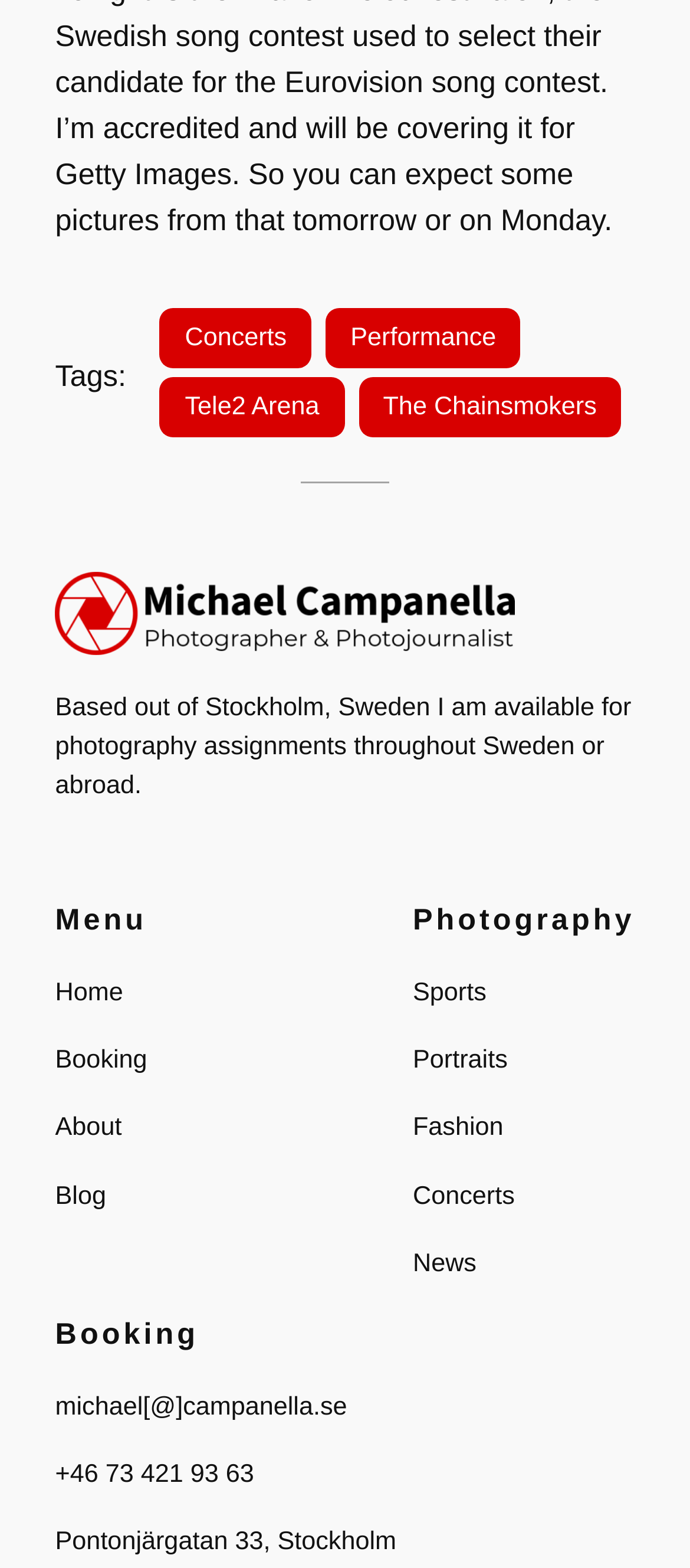Please indicate the bounding box coordinates of the element's region to be clicked to achieve the instruction: "View Michael Campanella's photography portfolio". Provide the coordinates as four float numbers between 0 and 1, i.e., [left, top, right, bottom].

[0.08, 0.365, 0.747, 0.417]